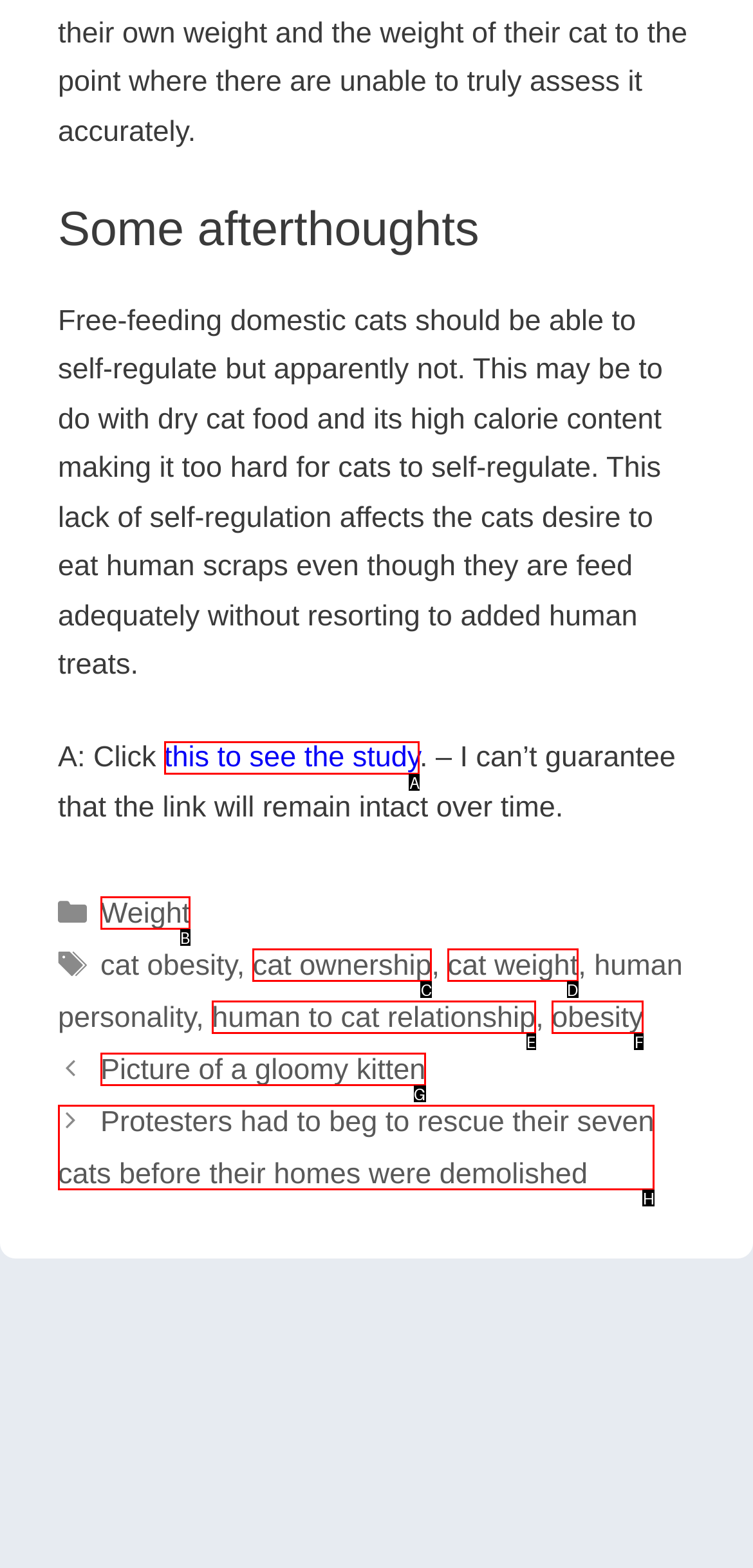Which lettered option should be clicked to perform the following task: Click to see the study
Respond with the letter of the appropriate option.

A